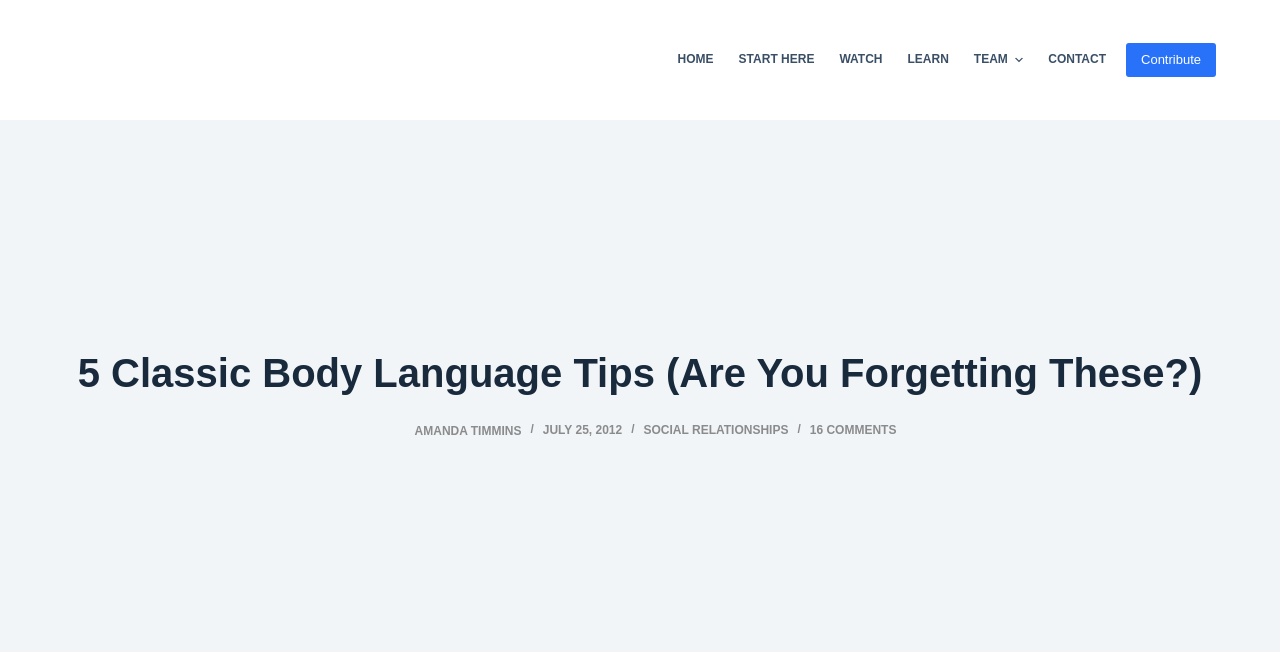Please respond to the question using a single word or phrase:
What is the first menu item in the header?

HOME